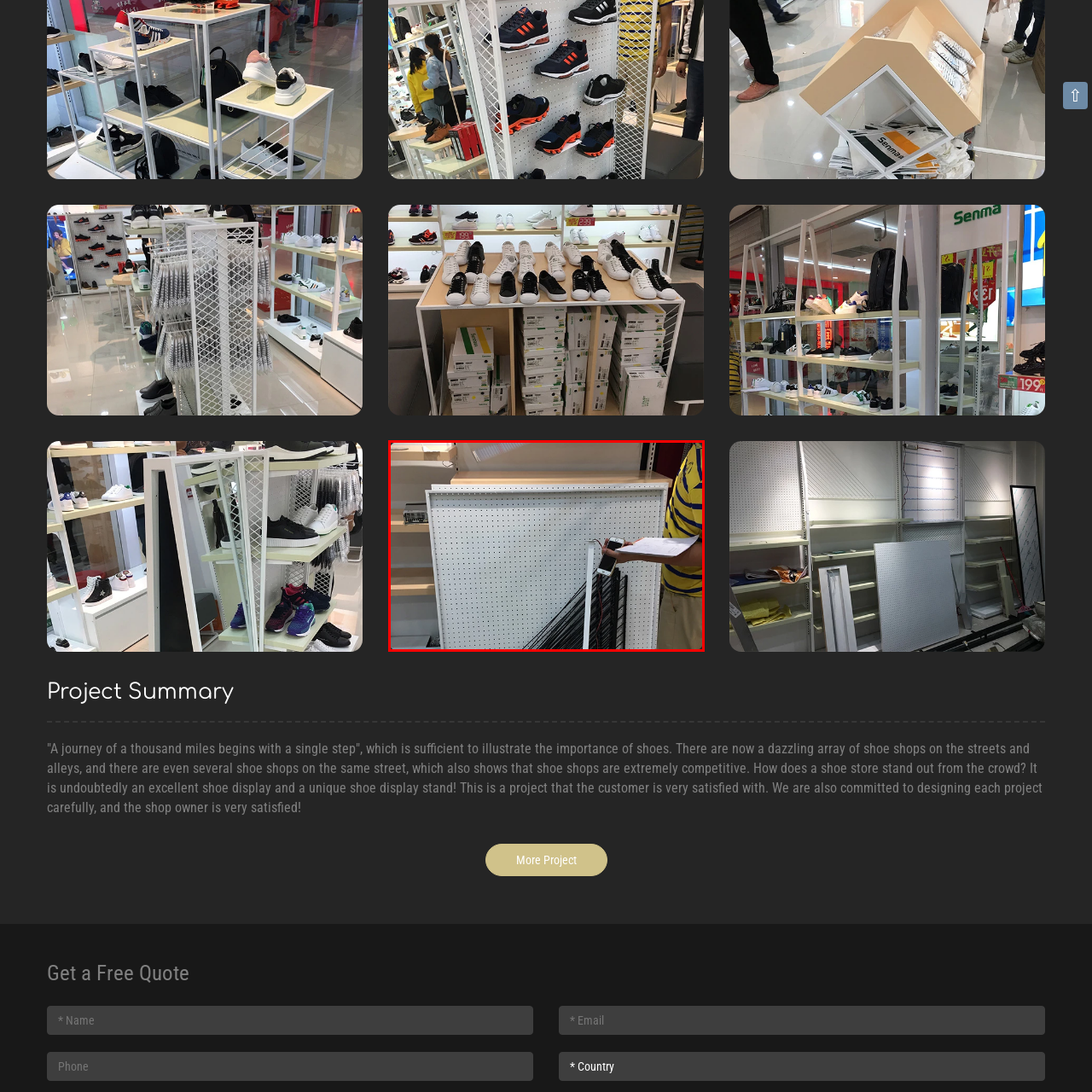Analyze the image surrounded by the red outline and answer the ensuing question with as much detail as possible based on the image:
What is the purpose of the linear arrangement of black display stands?

The linear arrangement of black display stands is likely intended to hold shoes at varying angles, which would enhance visibility and customer engagement in the retail environment.